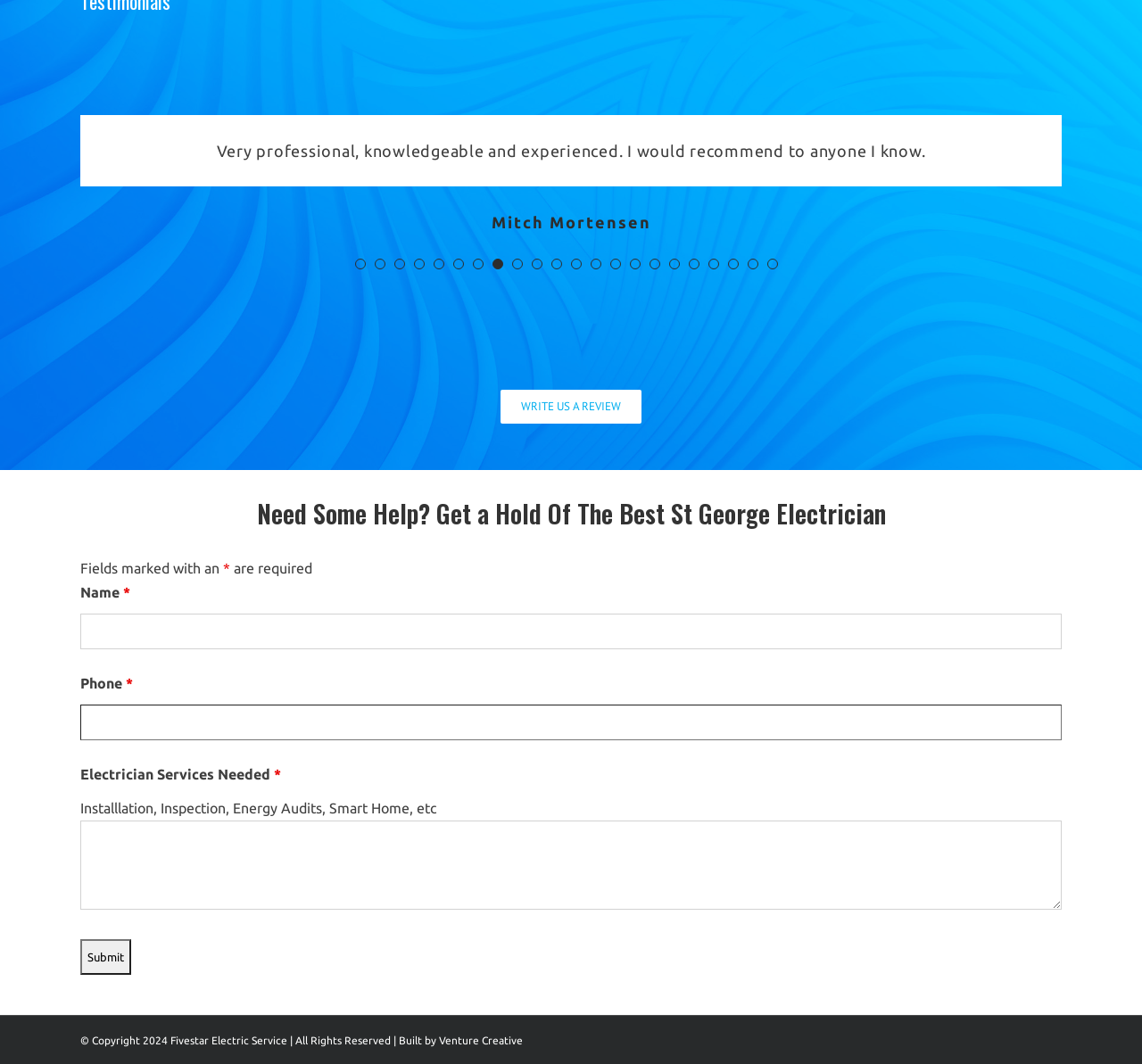Please give a one-word or short phrase response to the following question: 
What is the call-to-action button on this webpage?

Submit